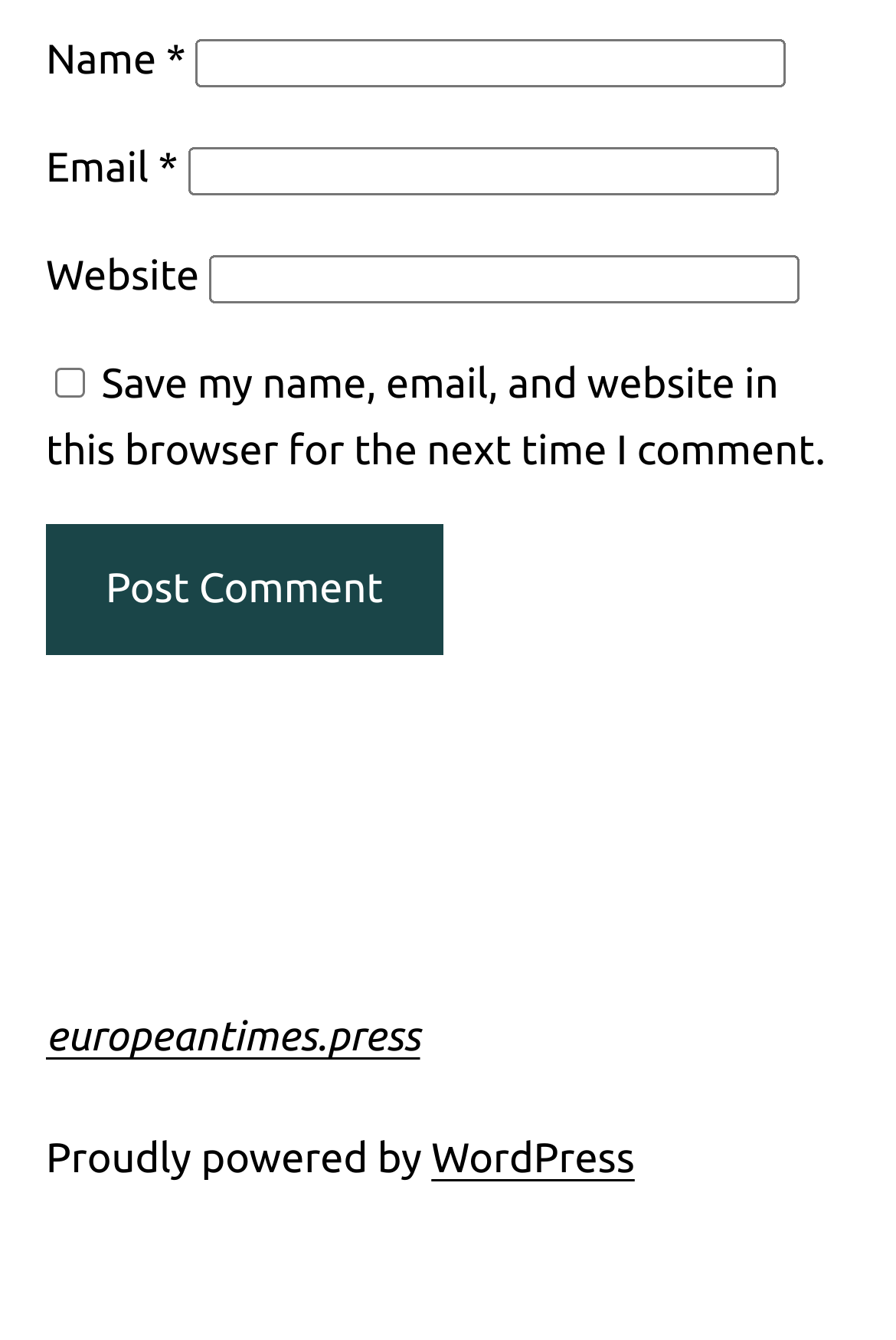What is the purpose of the checkbox?
Using the image as a reference, deliver a detailed and thorough answer to the question.

The checkbox is located below the 'Website' textbox and is labeled 'Save my name, email, and website in this browser for the next time I comment.' This suggests that its purpose is to save the user's comment information for future use.